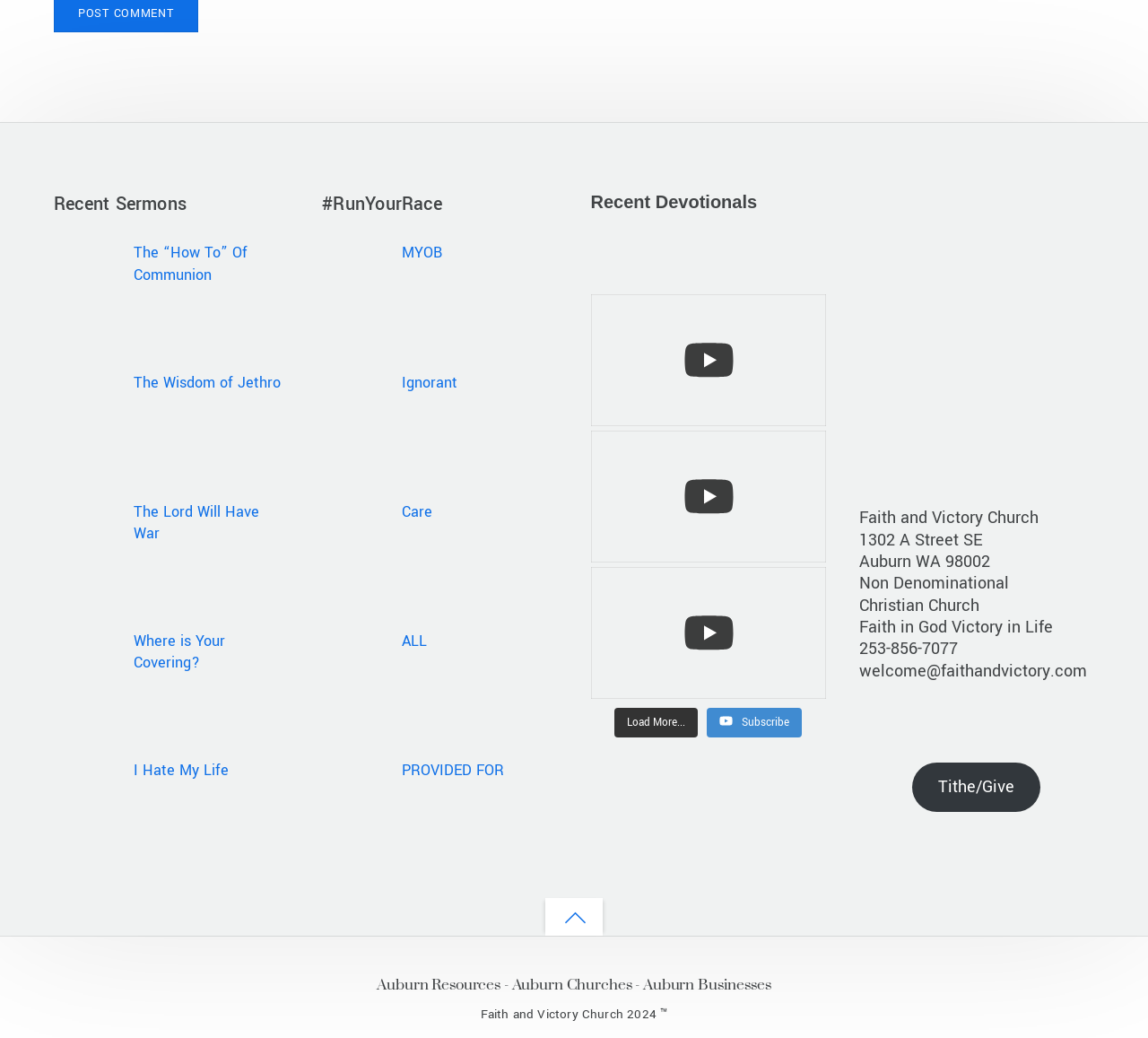What is the address of the church?
Answer the question based on the image using a single word or a brief phrase.

1302 A Street SE, Auburn WA 98002